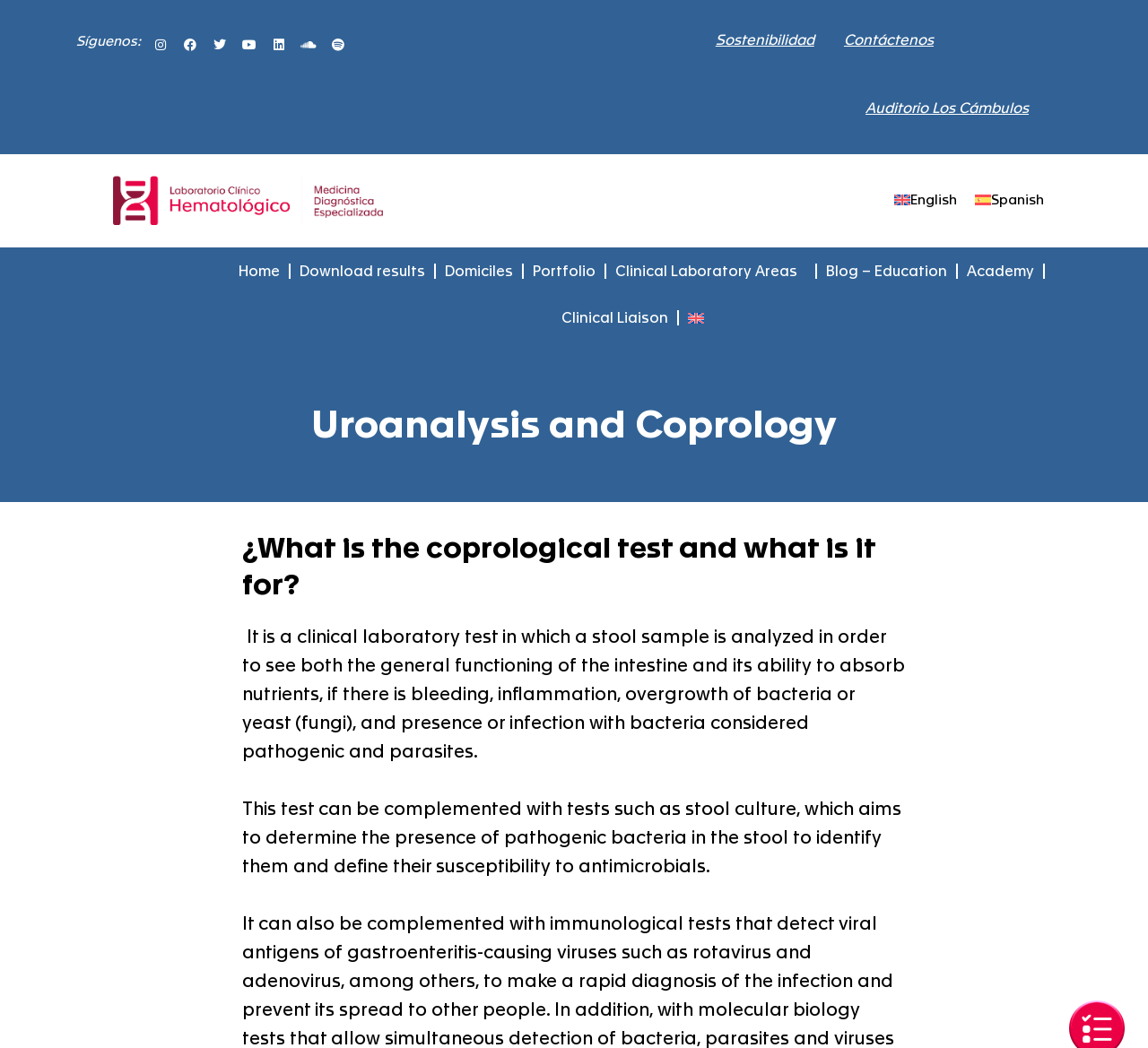From the webpage screenshot, predict the bounding box coordinates (top-left x, top-left y, bottom-right x, bottom-right y) for the UI element described here: Spanish

[0.842, 0.18, 0.917, 0.203]